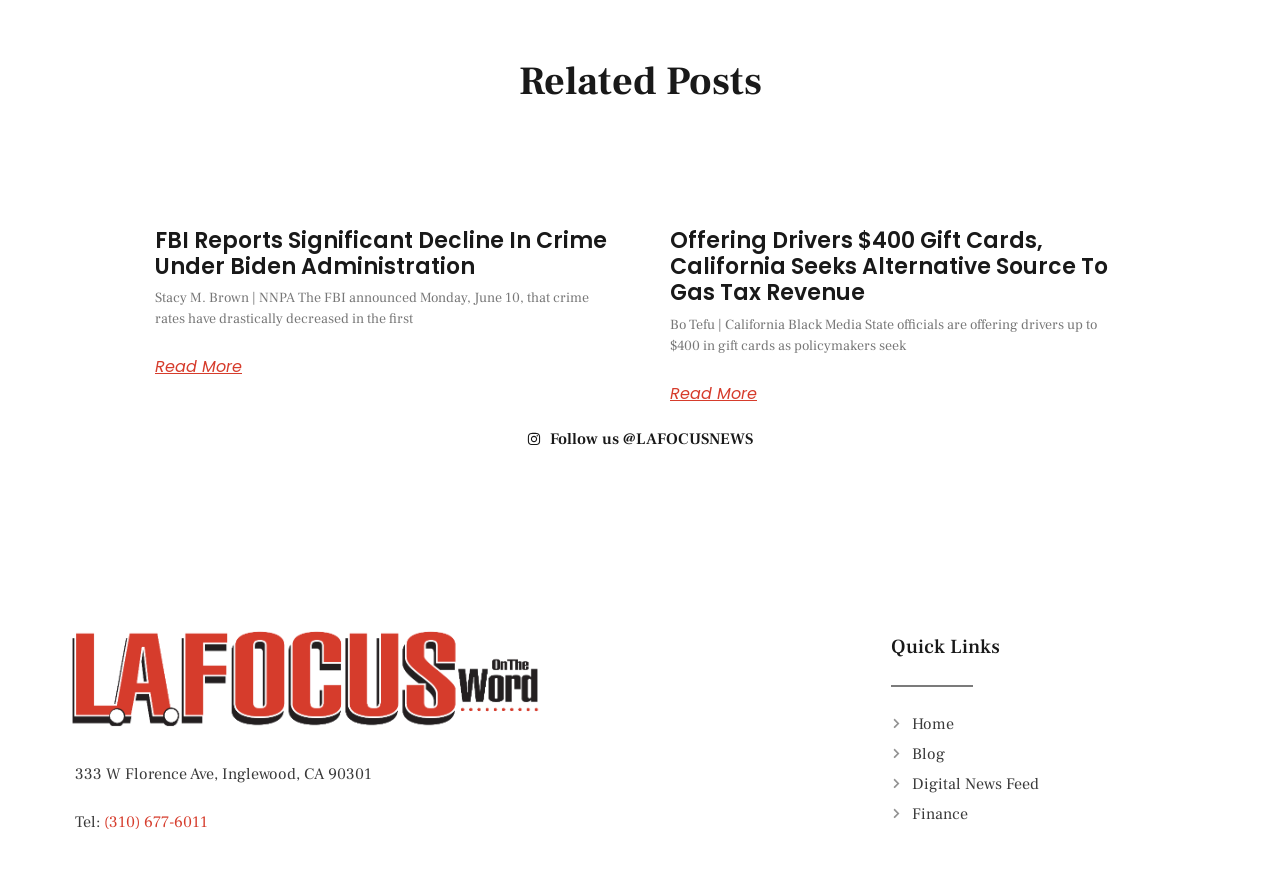Identify the bounding box for the described UI element: "Home".

[0.696, 0.802, 0.963, 0.829]